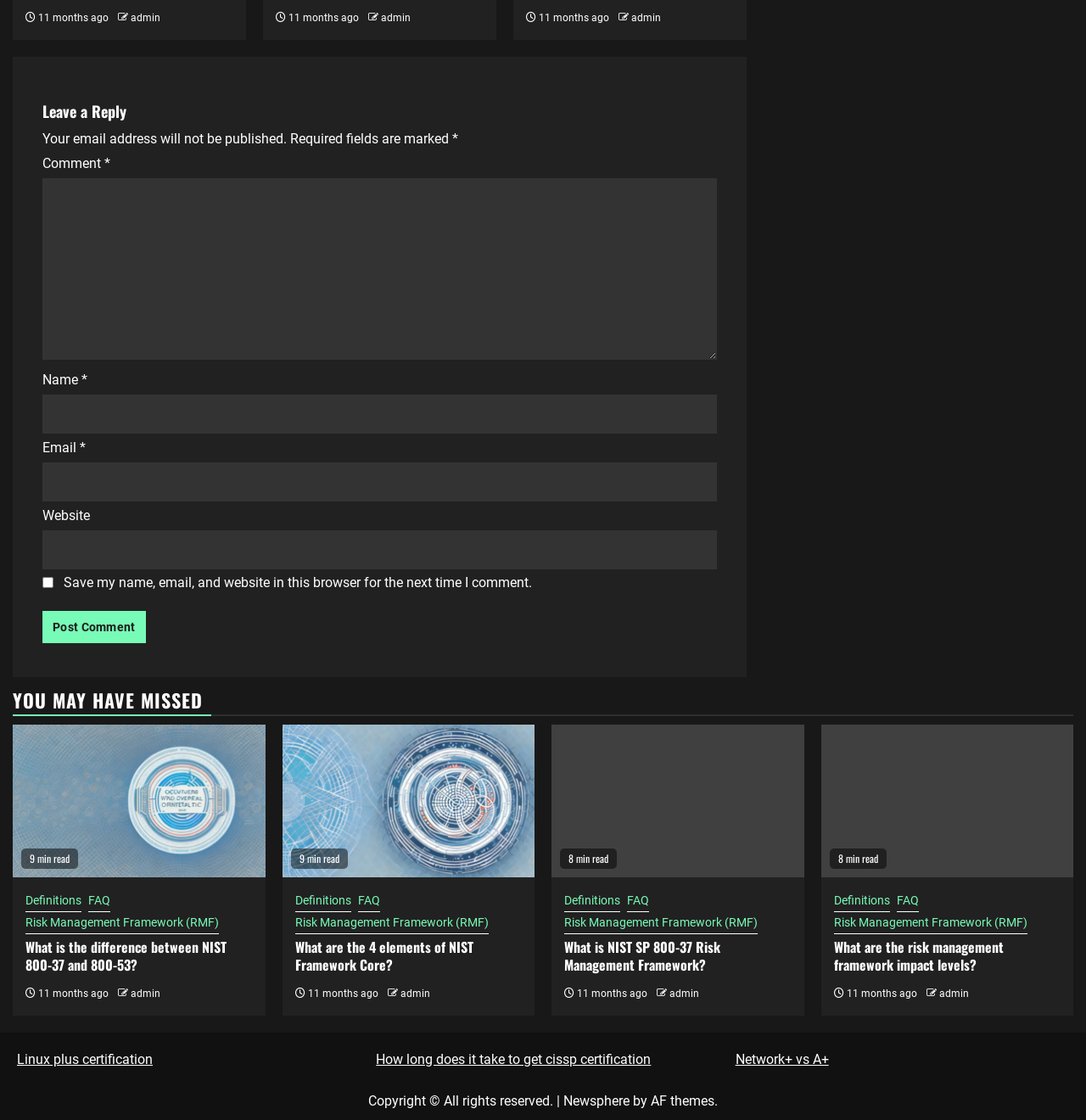Please determine the bounding box coordinates of the section I need to click to accomplish this instruction: "Read the article 'What is the difference between NIST 800-37 and 800-53?'".

[0.023, 0.838, 0.232, 0.869]